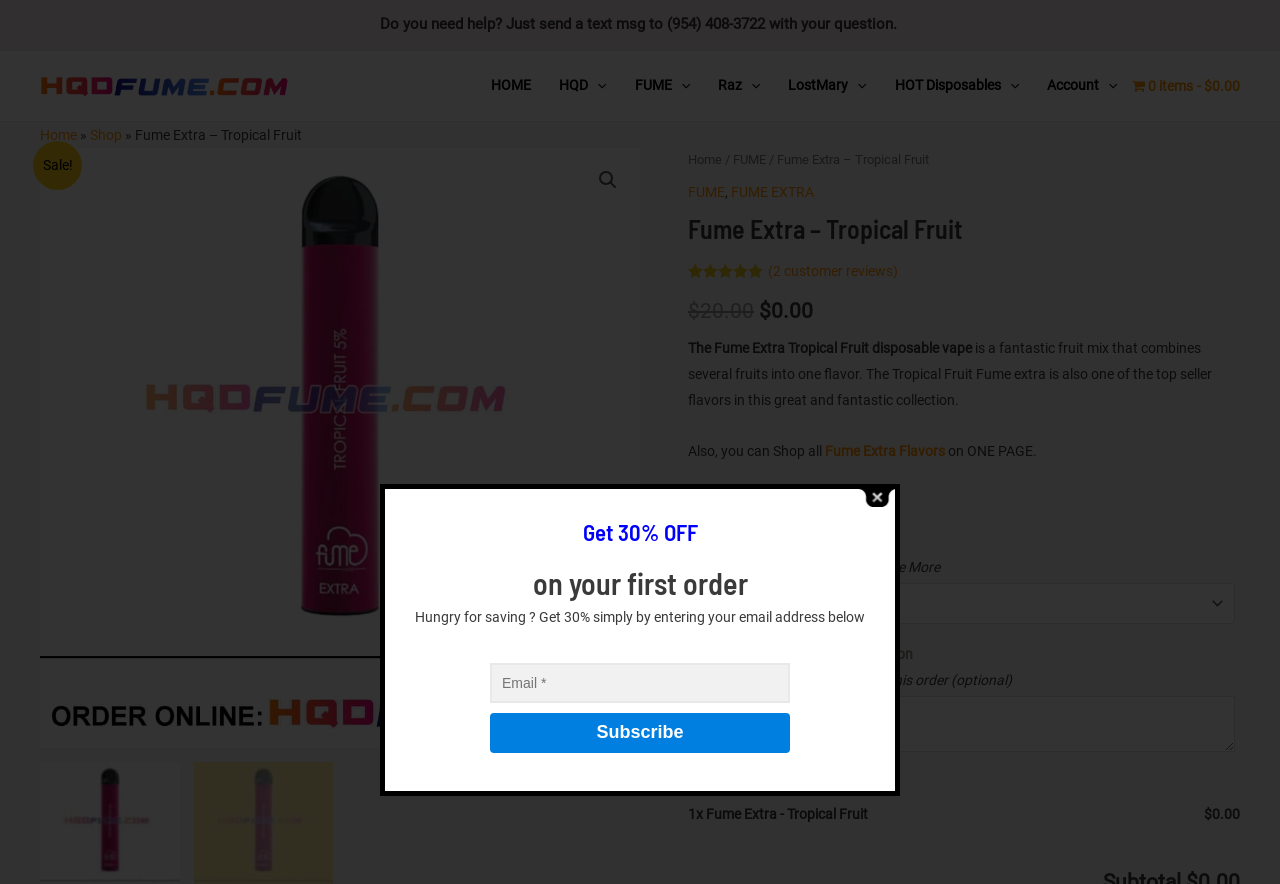How many items are in stock?
Ensure your answer is thorough and detailed.

I found the answer by looking at the static text element that says '5672 in stock'. This suggests that there are 5672 items in stock.